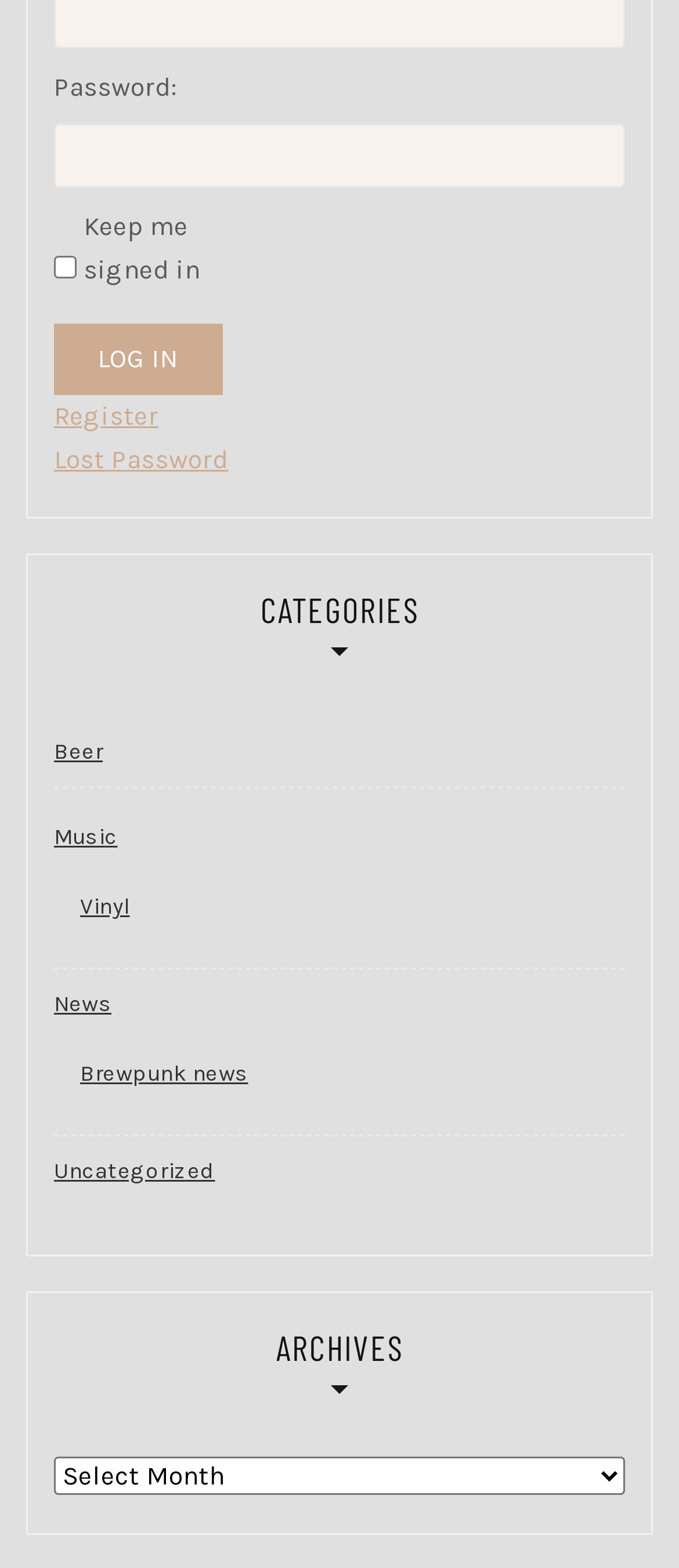Pinpoint the bounding box coordinates of the clickable element needed to complete the instruction: "Select category Beer". The coordinates should be provided as four float numbers between 0 and 1: [left, top, right, bottom].

[0.079, 0.457, 0.151, 0.502]